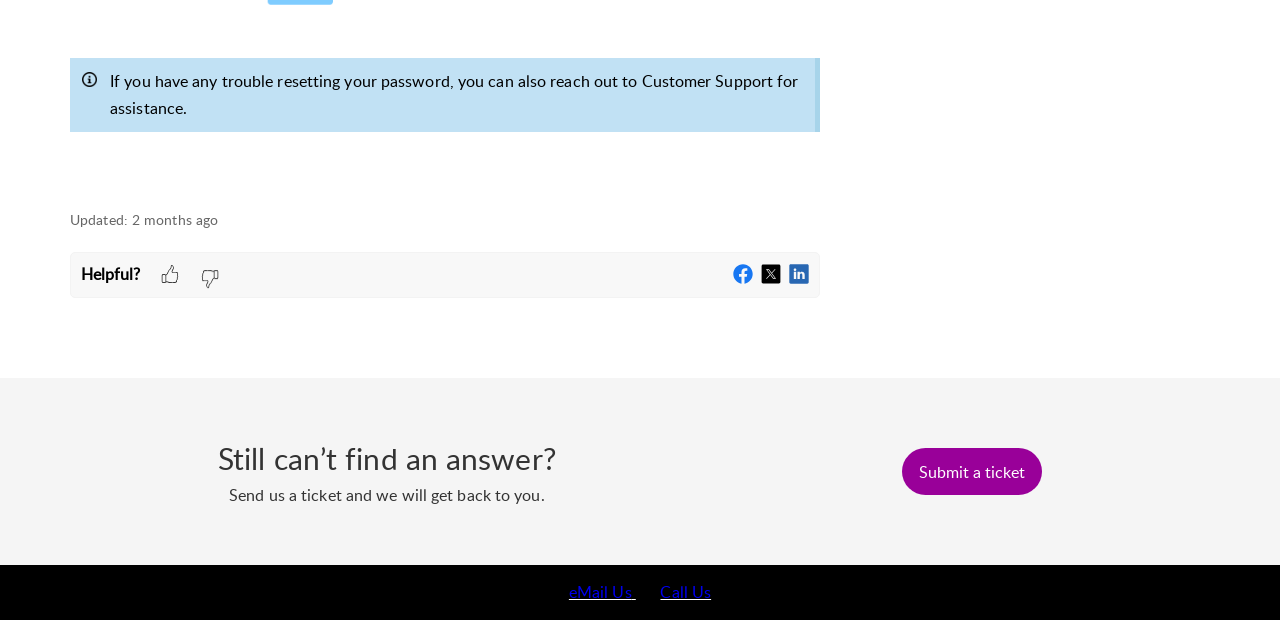Determine the bounding box coordinates for the UI element described. Format the coordinates as (top-left x, top-left y, bottom-right x, bottom-right y) and ensure all values are between 0 and 1. Element description: 学术报告

None